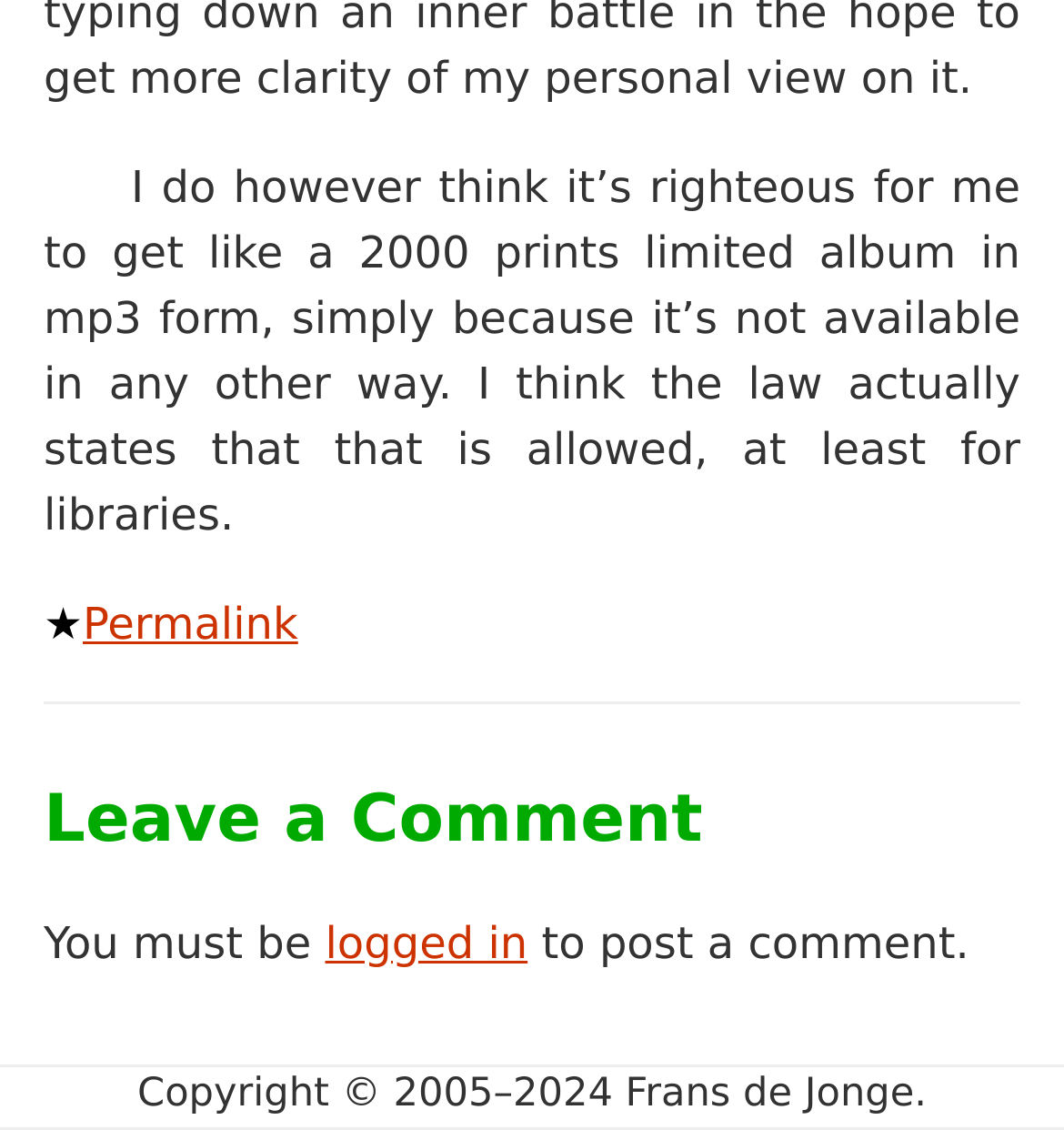Reply to the question with a single word or phrase:
What is the copyright year range?

2005-2024